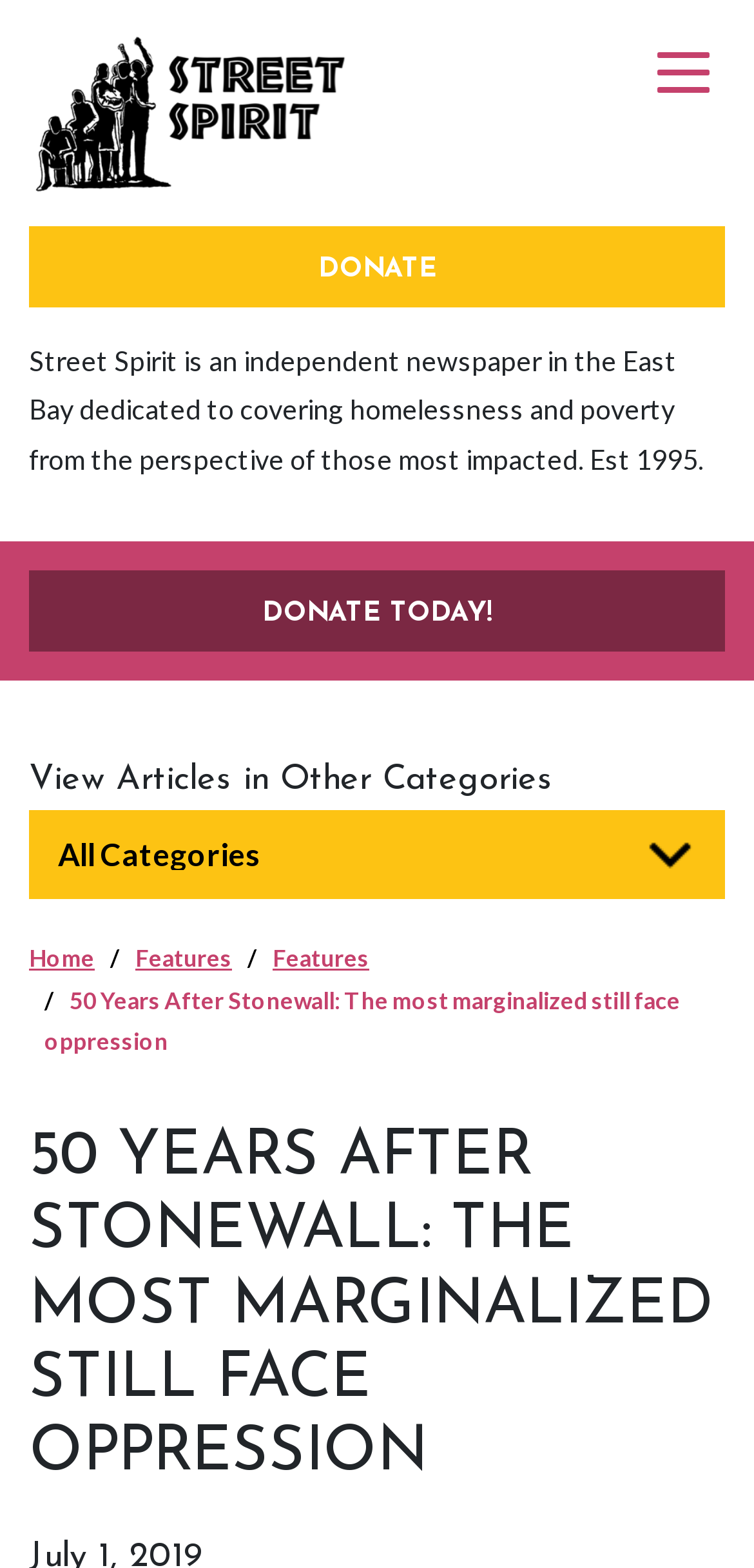Respond with a single word or phrase to the following question:
What is the position of the 'DONATE' link?

Top-right